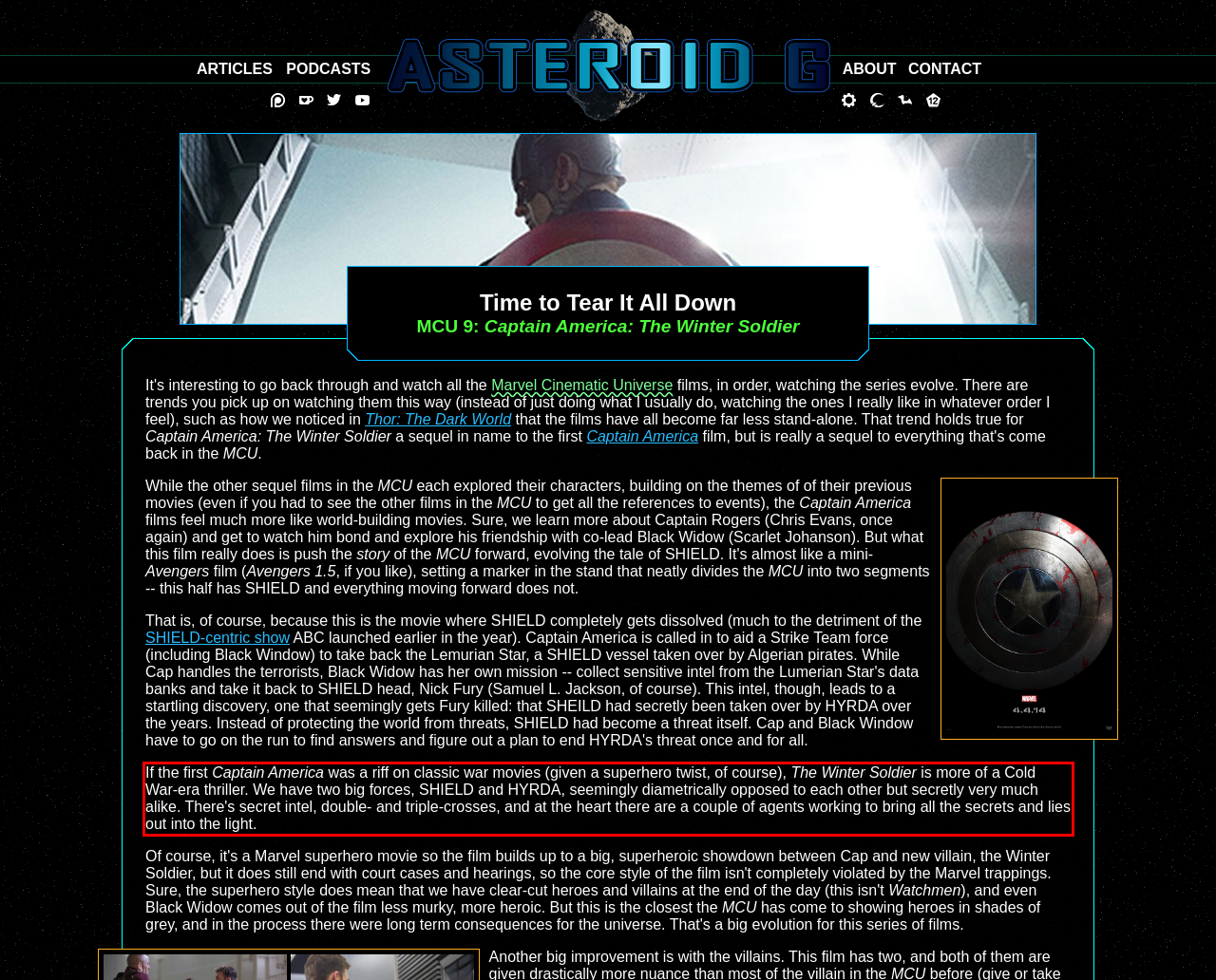Analyze the red bounding box in the provided webpage screenshot and generate the text content contained within.

If the first Captain America was a riff on classic war movies (given a superhero twist, of course), The Winter Soldier is more of a Cold War-era thriller. We have two big forces, SHIELD and HYRDA, seemingly diametrically opposed to each other but secretly very much alike. There's secret intel, double- and triple-crosses, and at the heart there are a couple of agents working to bring all the secrets and lies out into the light.